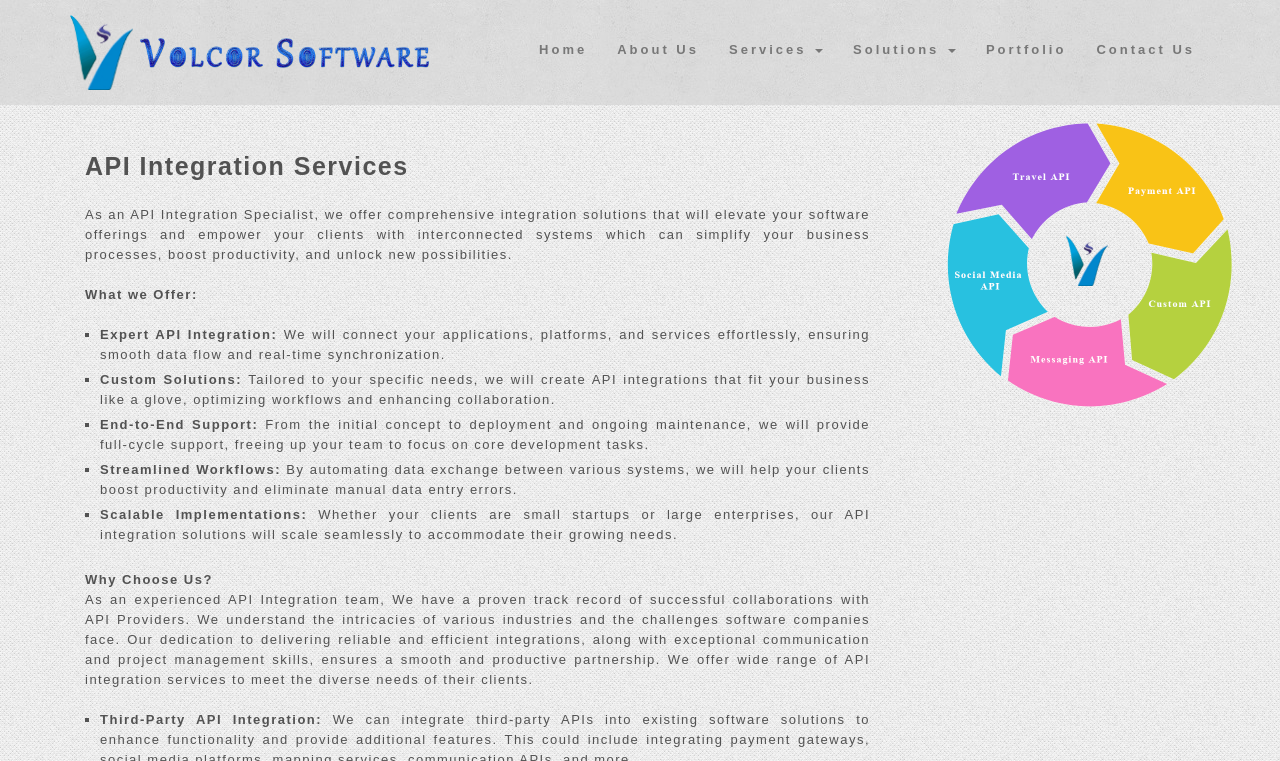Identify the title of the webpage and provide its text content.

API Integration Services